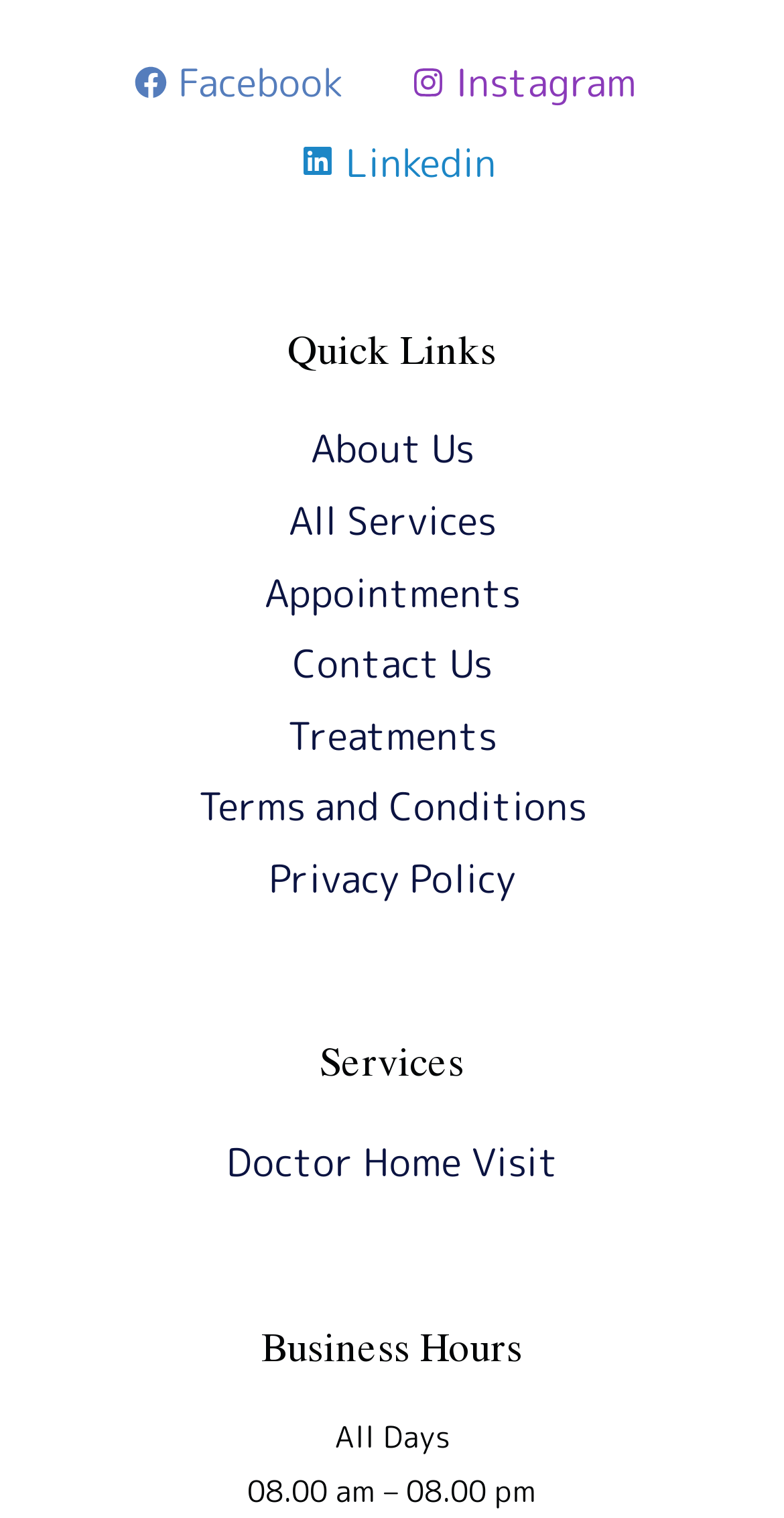Give a succinct answer to this question in a single word or phrase: 
What are the business hours on all days?

08.00 am – 08.00 pm